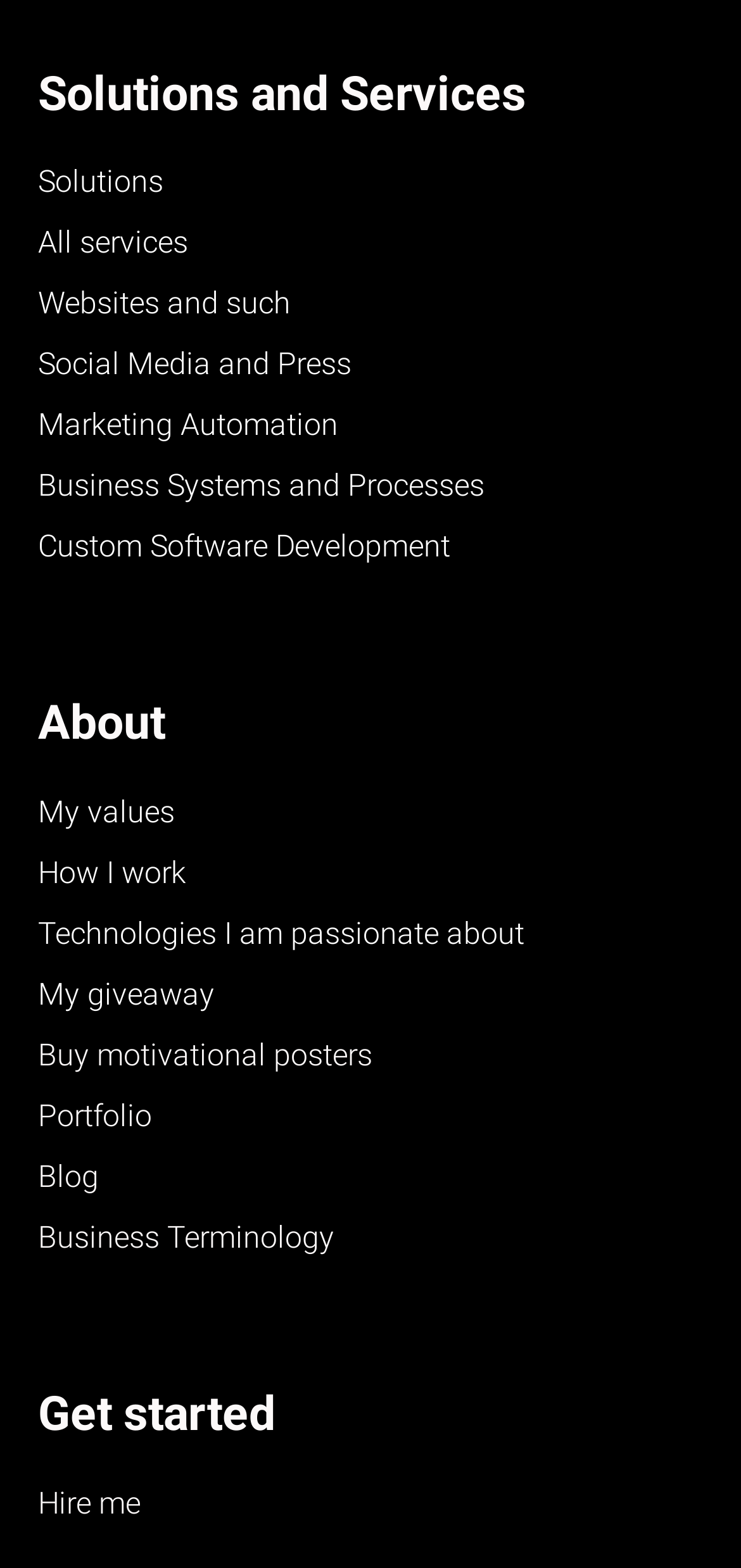Identify the bounding box coordinates of the element that should be clicked to fulfill this task: "Explore the portfolio". The coordinates should be provided as four float numbers between 0 and 1, i.e., [left, top, right, bottom].

[0.051, 0.7, 0.205, 0.723]